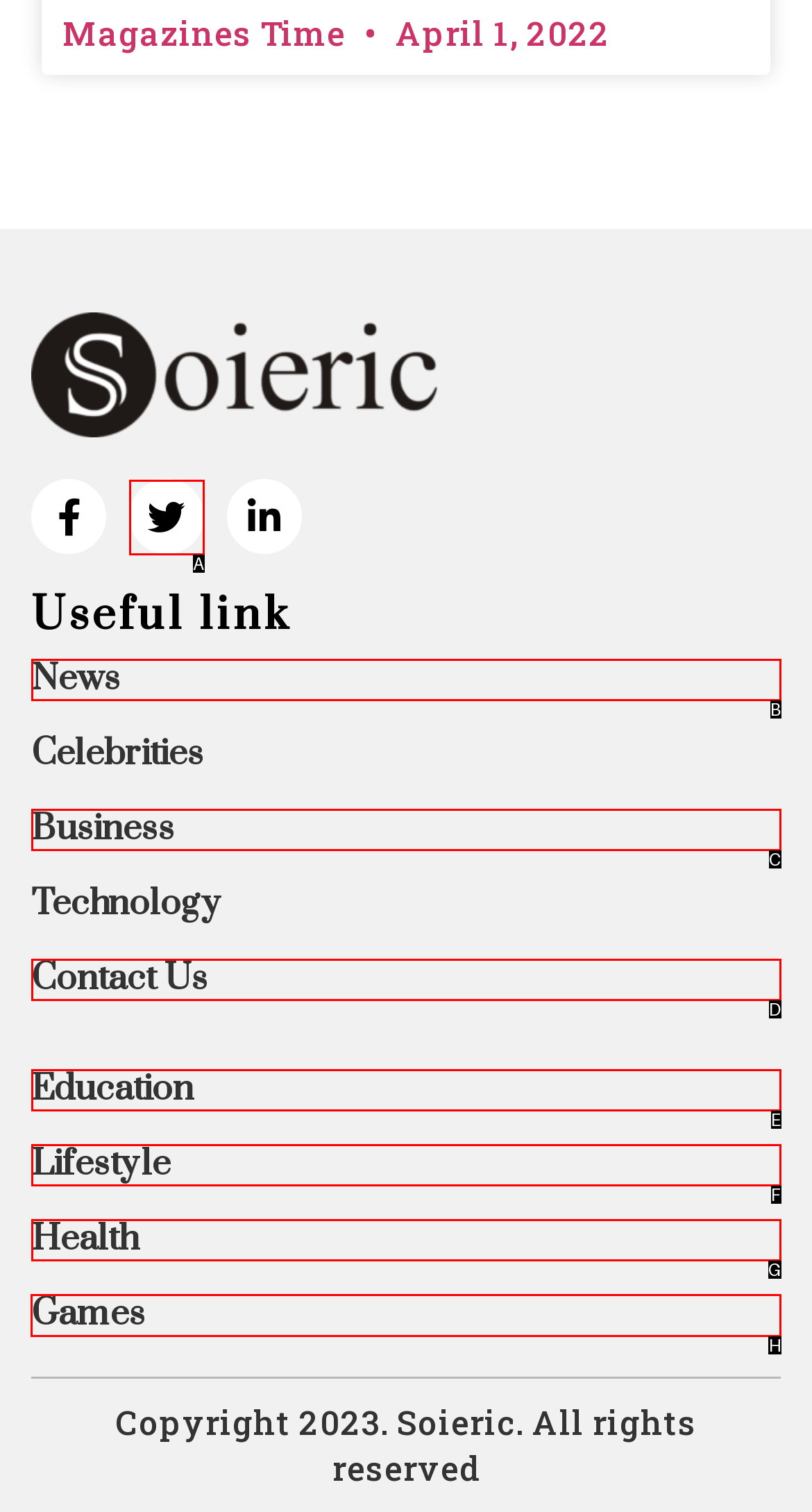Determine which UI element you should click to perform the task: Check out the Games page
Provide the letter of the correct option from the given choices directly.

H